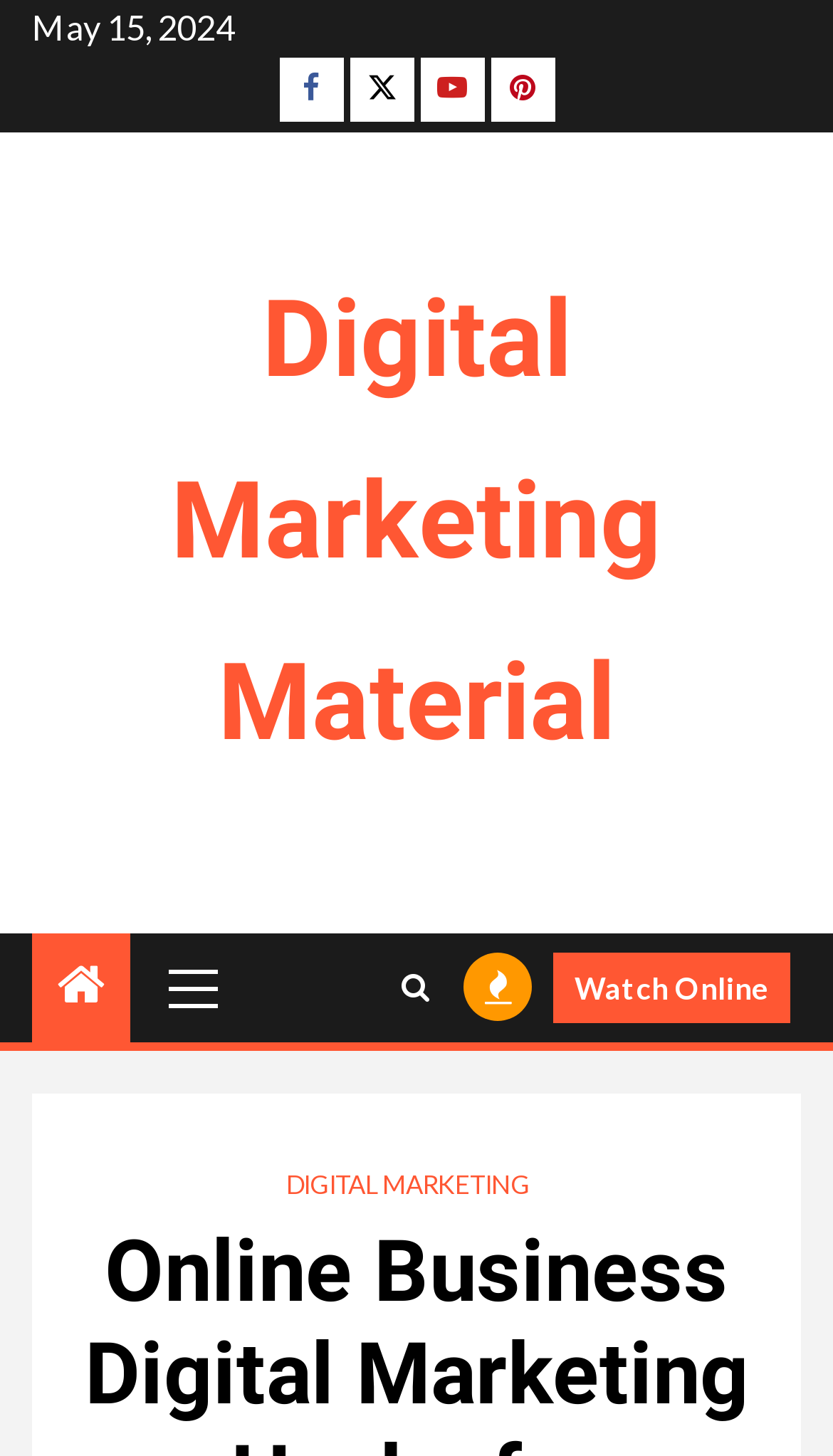Reply to the question with a single word or phrase:
What is the text of the link at the bottom right?

DIGITAL MARKETING